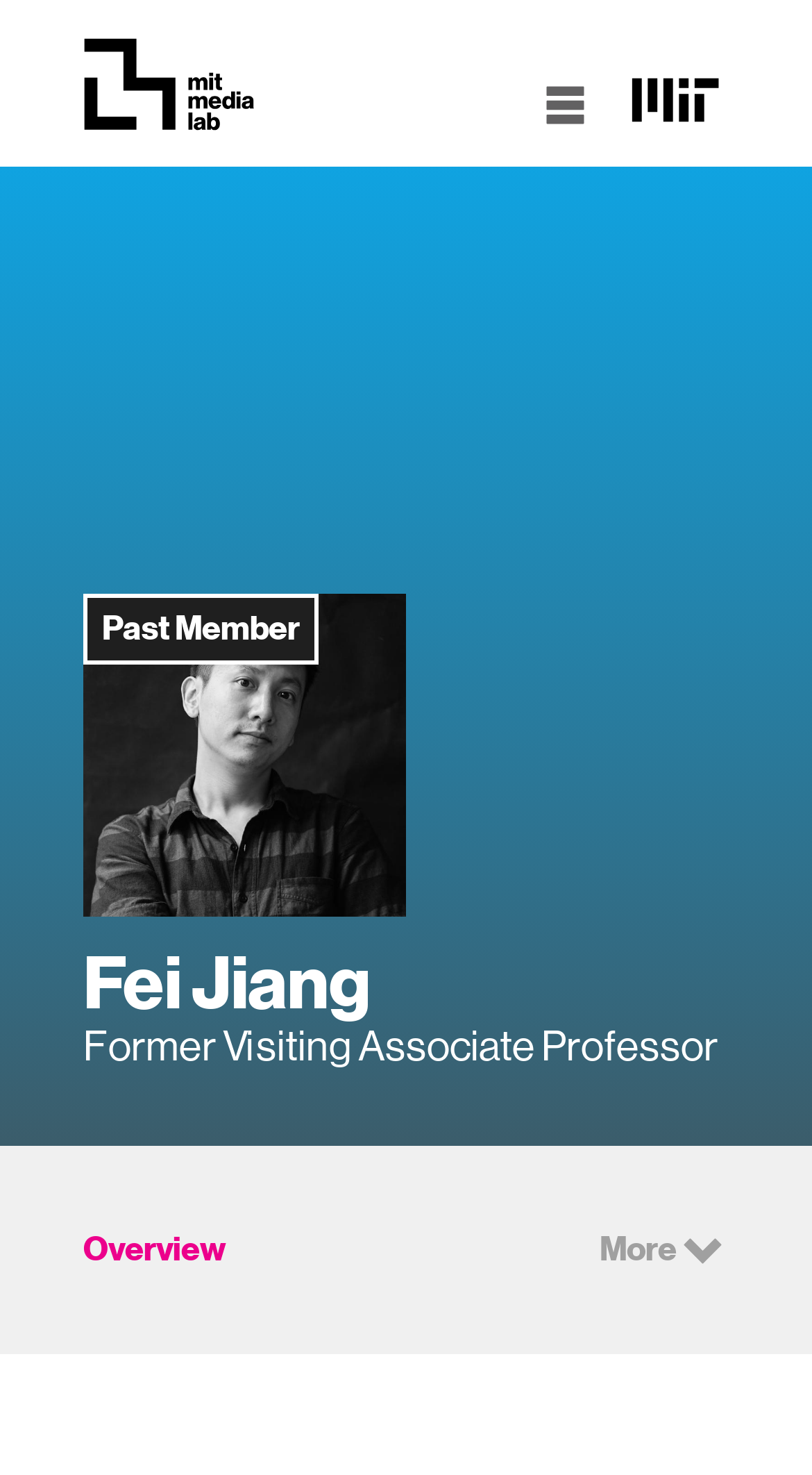Create a detailed summary of the webpage's content and design.

This webpage is about Fei Jiang, a visiting associate professor at MIT Media Lab. At the top left, there is a link with an accompanying image, which is likely a profile picture or a logo. To the right of this, there is another link with an image, possibly a navigation button. On the top right, there is a third link with an image, which might be a social media link or a button to another section of the website.

Below these links, there is a heading that displays Fei Jiang's name in a prominent font. Underneath the heading, there is a static text that describes Fei Jiang as a "Former Visiting Associate Professor". 

On the left side, there is a section labeled "Past Member", which suggests that Fei Jiang is no longer affiliated with the organization. At the bottom left, there is a link to "Overview", which might lead to a more detailed description of Fei Jiang's work or background. On the bottom right, there is a link to "More", accompanied by an image, which could lead to additional information or resources related to Fei Jiang.